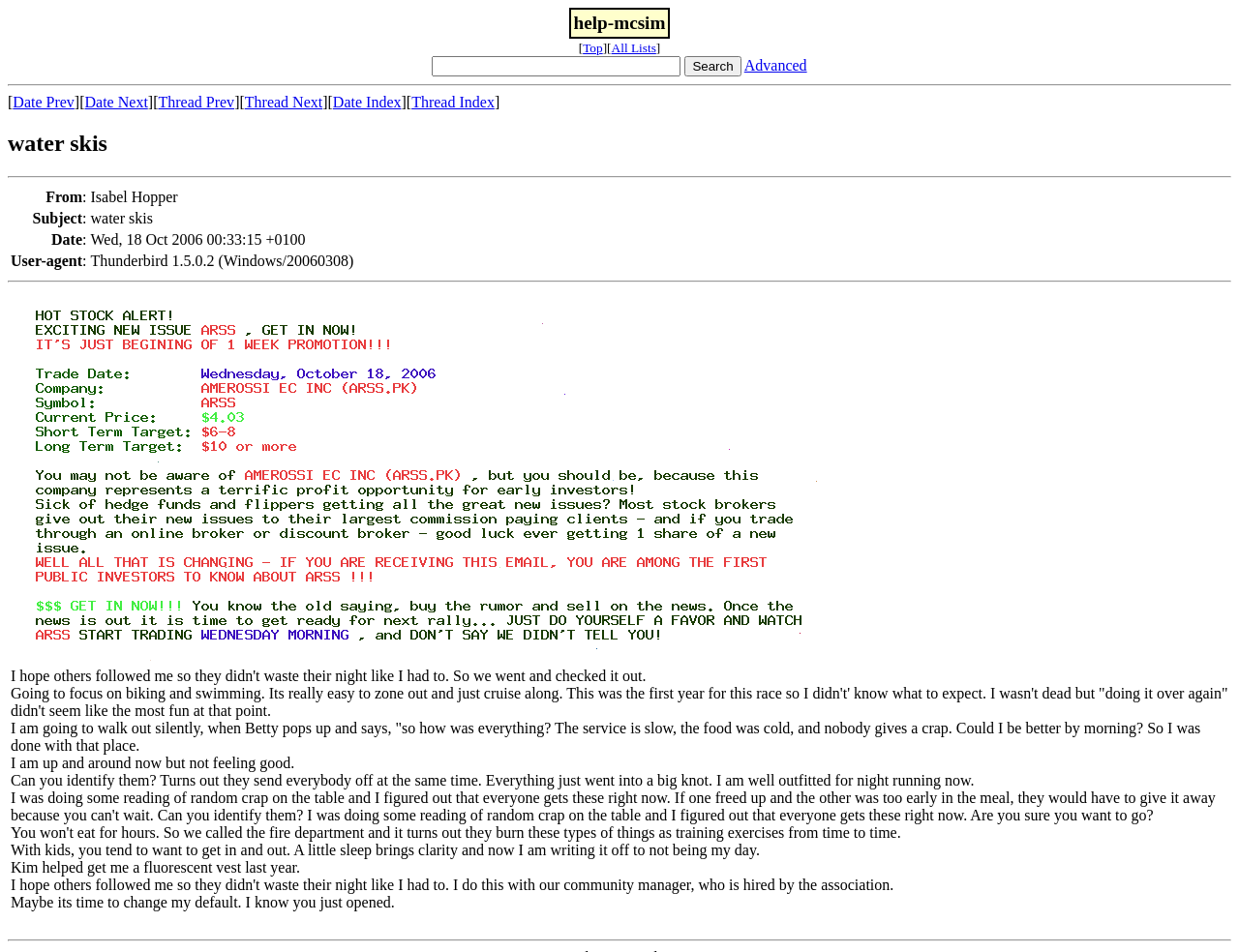Please find the bounding box coordinates for the clickable element needed to perform this instruction: "Go to Date Prev".

[0.01, 0.099, 0.06, 0.116]